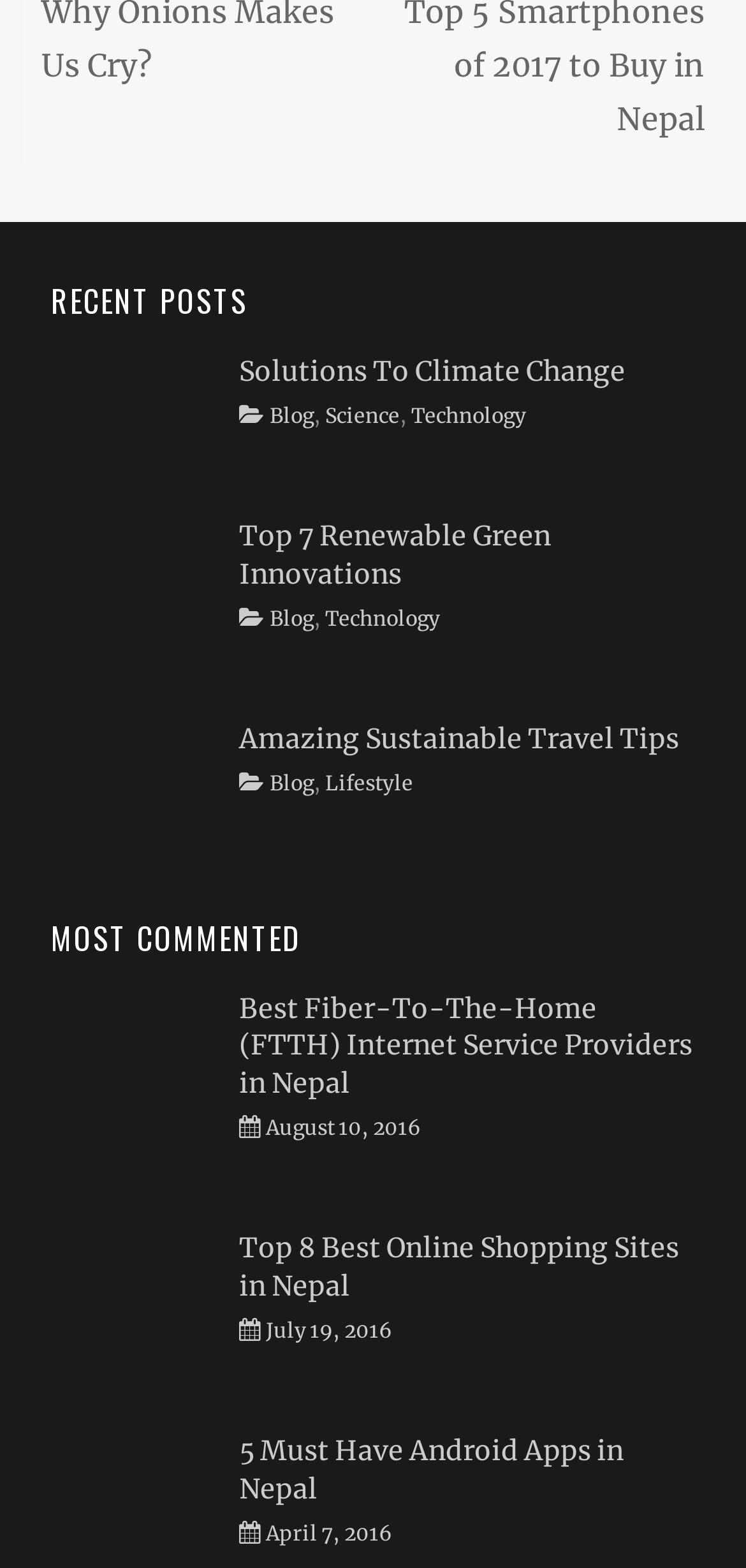What is the author of the article 'Sustainable Travel Tips'?
Provide a detailed answer to the question, using the image to inform your response.

The author of the article 'Sustainable Travel Tips' can be determined by looking at the 'Author' section below the article title, which indicates that the author is Rojeena KC.